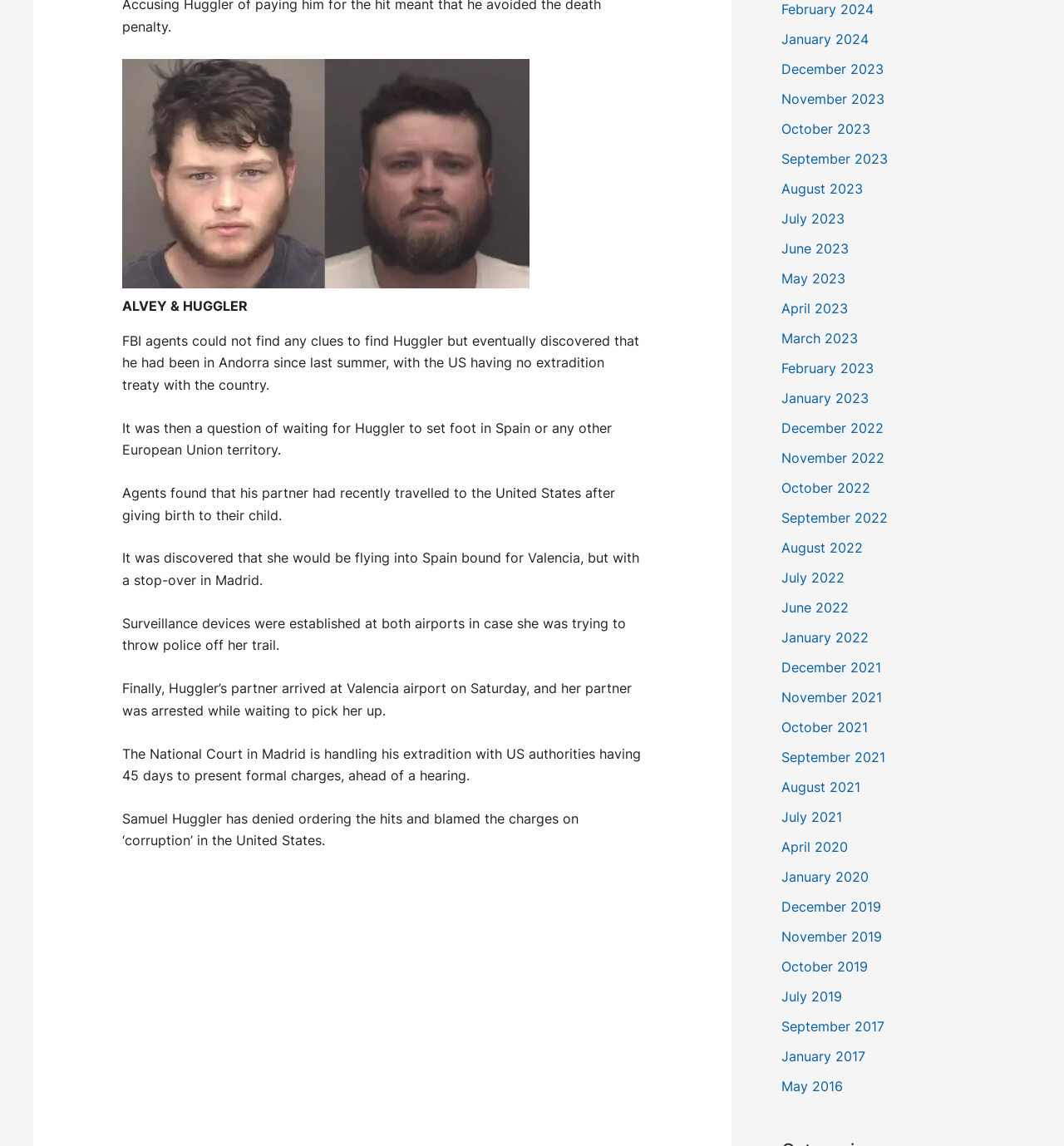How many days do US authorities have to present formal charges?
Based on the image, answer the question with as much detail as possible.

The article states that the National Court in Madrid is handling Huggler's extradition with US authorities having 45 days to present formal charges, ahead of a hearing.